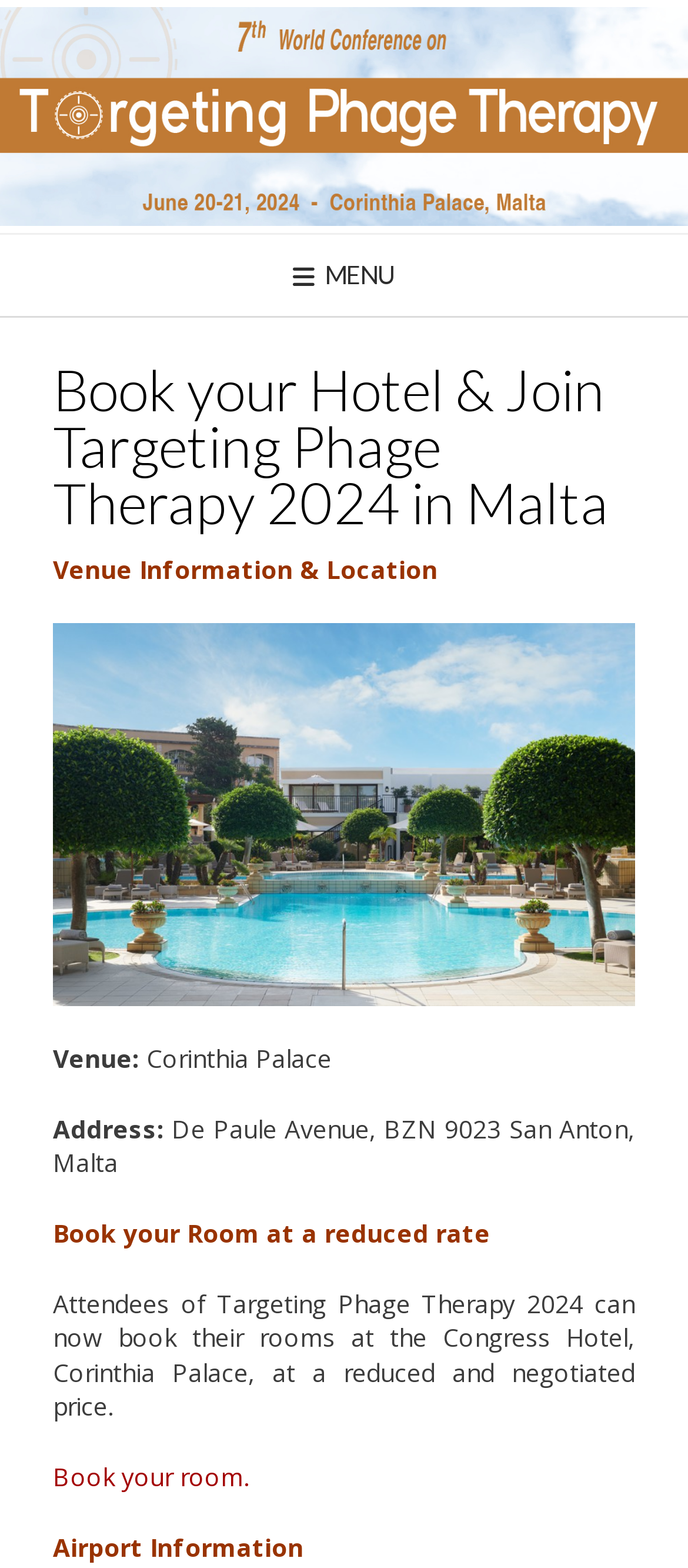Can you find and generate the webpage's heading?

Book your Hotel & Join Targeting Phage Therapy 2024 in Malta